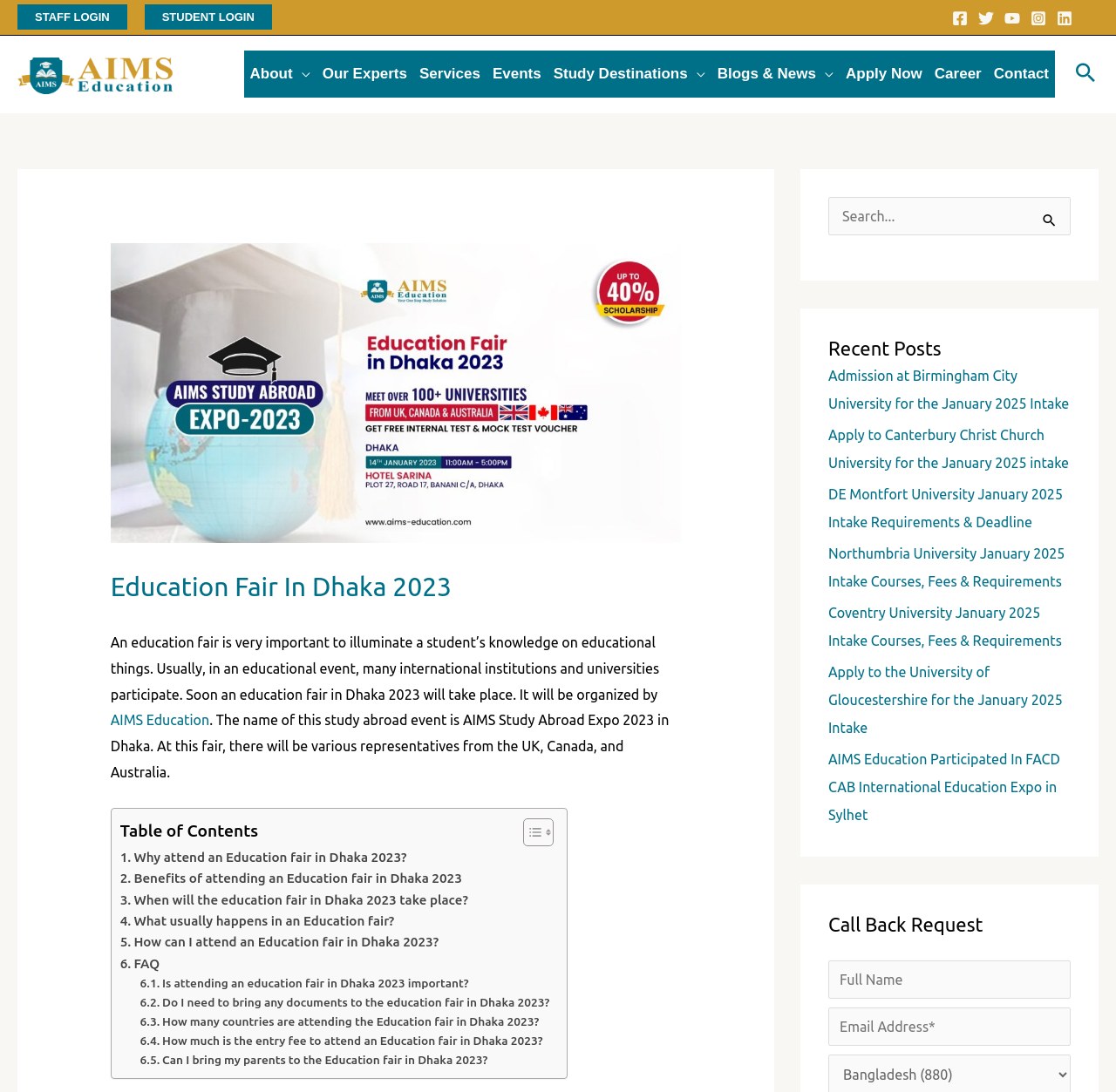Give a detailed account of the webpage, highlighting key information.

The webpage is about an education fair in Dhaka 2023, specifically the AIMS Study Abroad Expo 2023. At the top, there are two login links, "STAFF LOGIN" and "STUDENT LOGIN", followed by social media links to Facebook, Twitter, YouTube, Instagram, and LinkedIn, each accompanied by an image. Below these links, there is a navigation menu with several options, including "About", "Our Experts", "Services", "Events", "Study Destinations", "Blogs & News", "Apply Now", "Career", and "Contact".

The main content of the webpage is divided into sections. The first section has a heading "Education Fair In Dhaka 2023" and an image. The text below explains the importance of attending an education fair, mentioning that it will be organized by AIMS Education and will feature representatives from the UK, Canada, and Australia.

The next section has a table of contents with links to various topics related to the education fair, such as "Why attend an Education fair in Dhaka 2023?", "Benefits of attending an Education fair in Dhaka 2023", and "How can I attend an Education fair in Dhaka 2023?".

On the right side of the page, there is a search bar with a search icon and a button. Below the search bar, there is a section titled "Recent Posts" with links to several articles about university admissions and intakes.

At the bottom of the page, there is a call-back request form with fields for full name and email address, allowing users to request a call back.